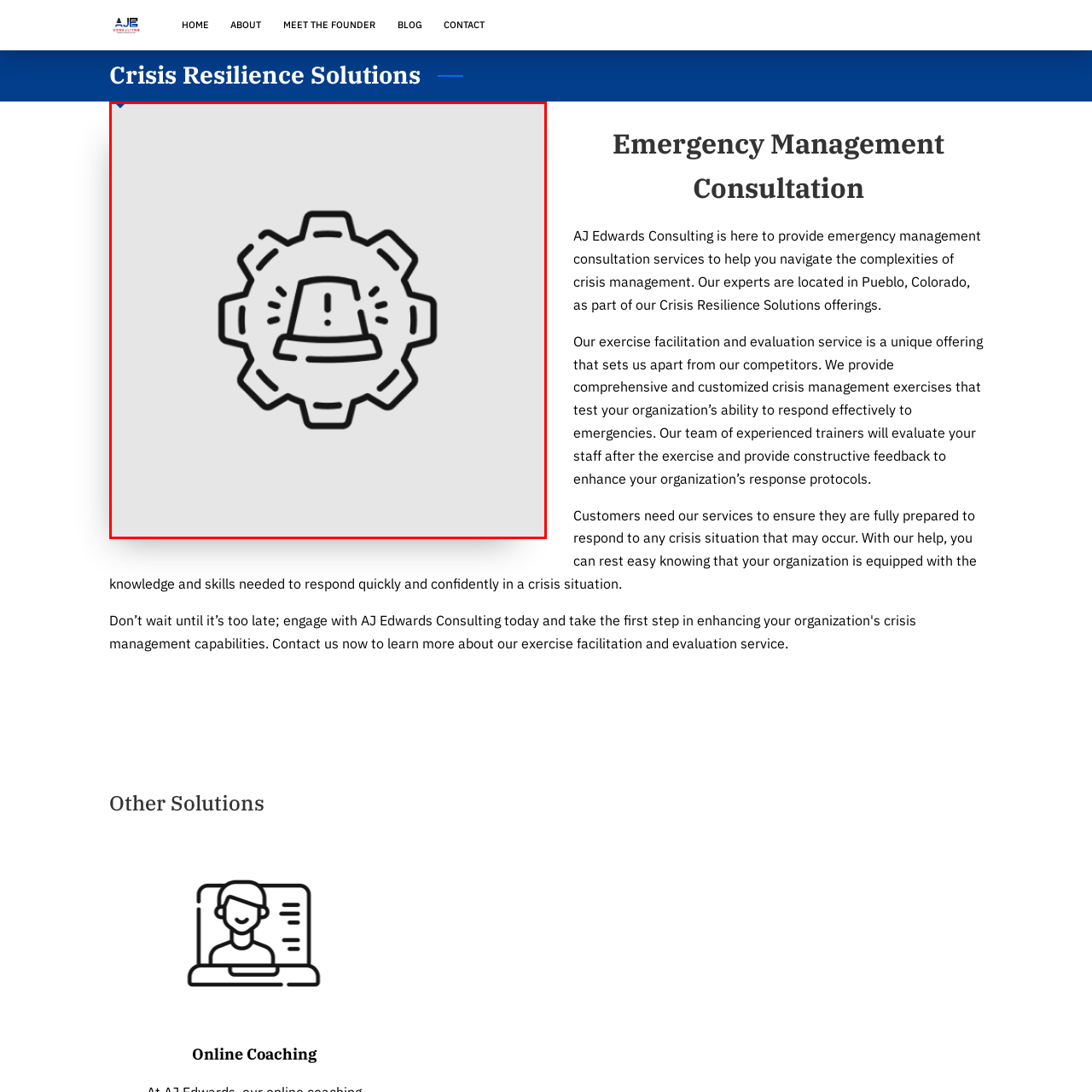Refer to the image within the red box and answer the question concisely with a single word or phrase: What is the importance of the gear and warning light?

prompt action and strategic planning